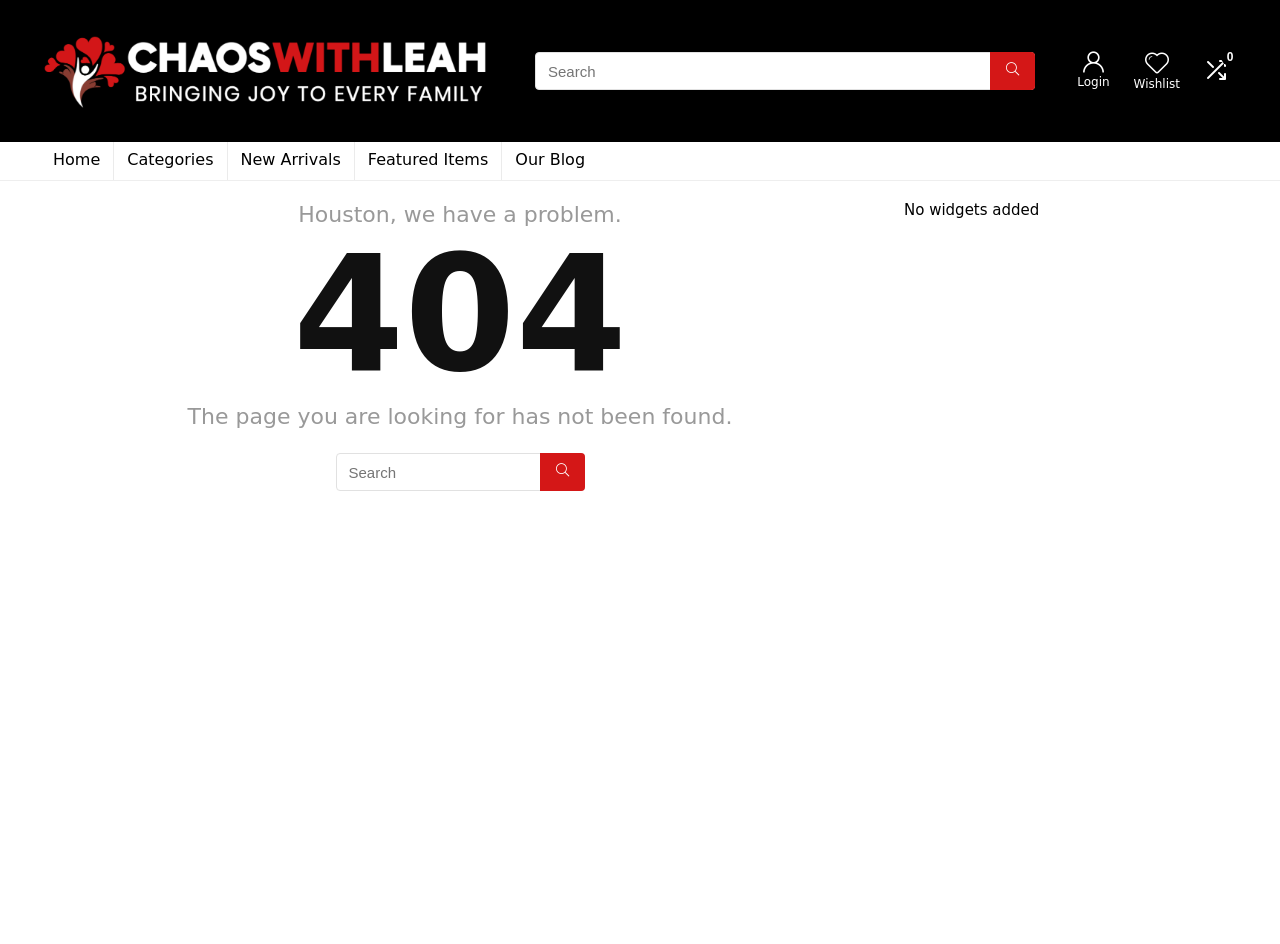Locate the bounding box coordinates of the element I should click to achieve the following instruction: "login to the website".

[0.842, 0.079, 0.867, 0.094]